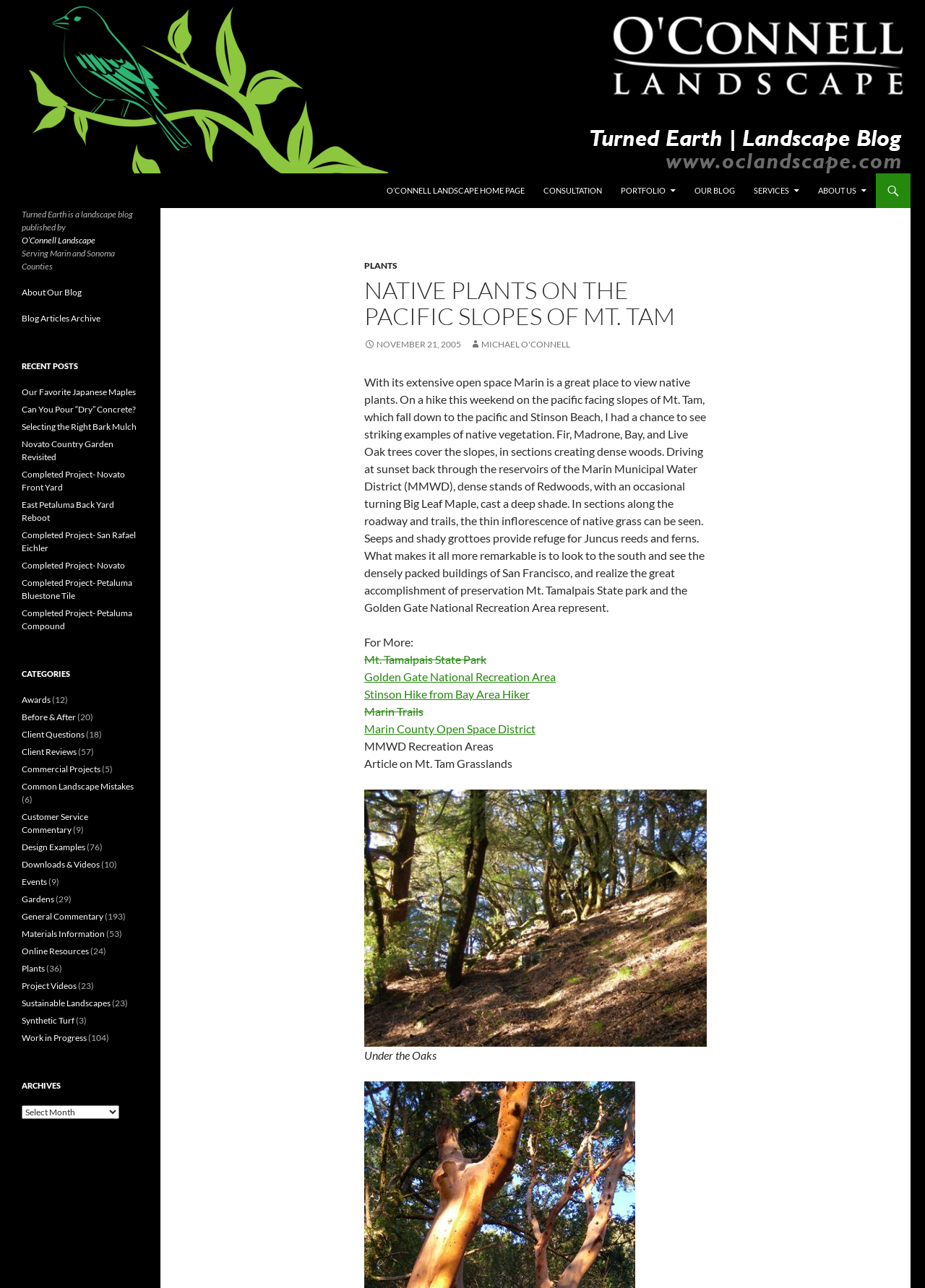What is the name of the blog?
Your answer should be a single word or phrase derived from the screenshot.

O'Connell Landscape Blog